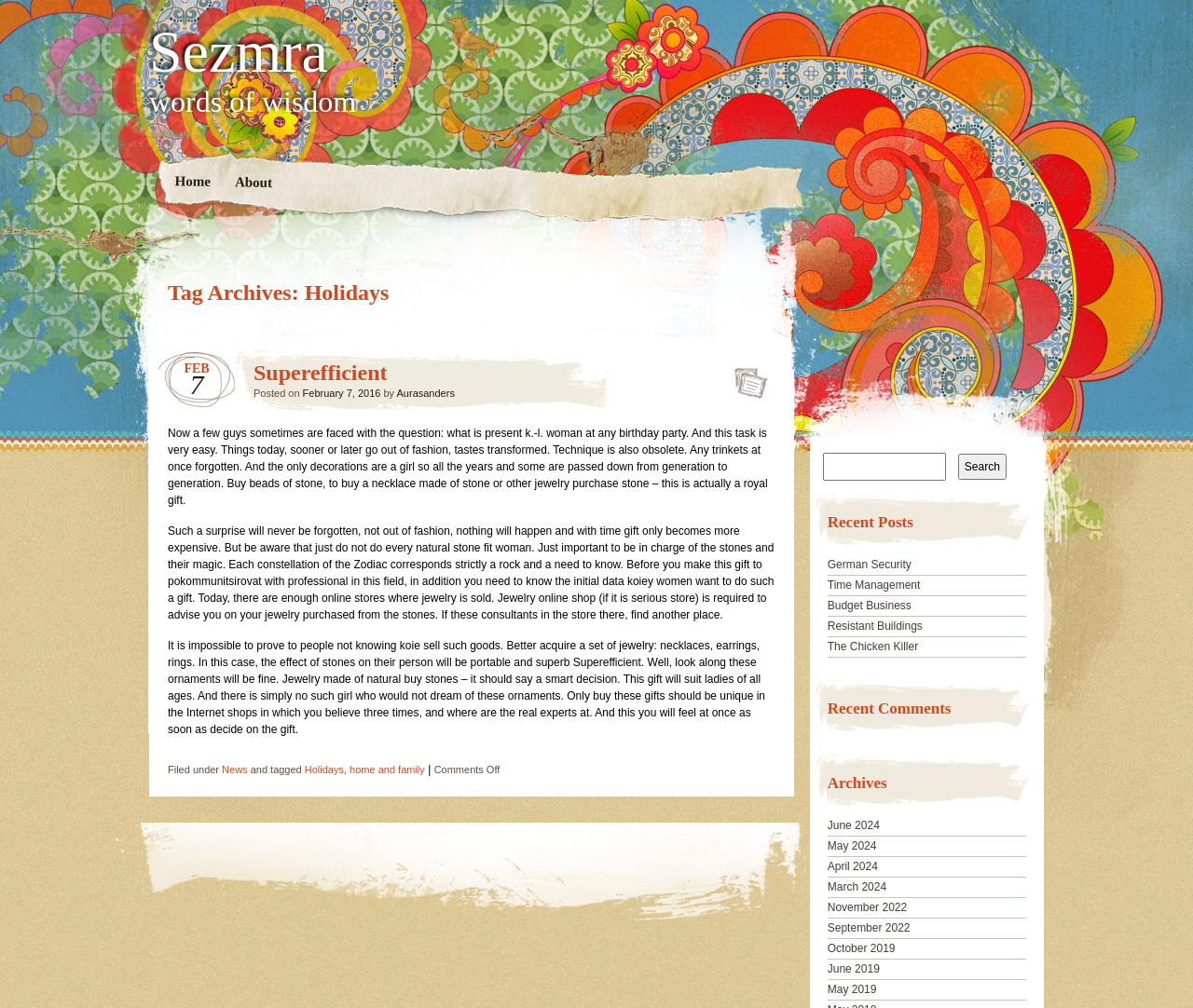What is the category of the article?
From the screenshot, supply a one-word or short-phrase answer.

Holidays